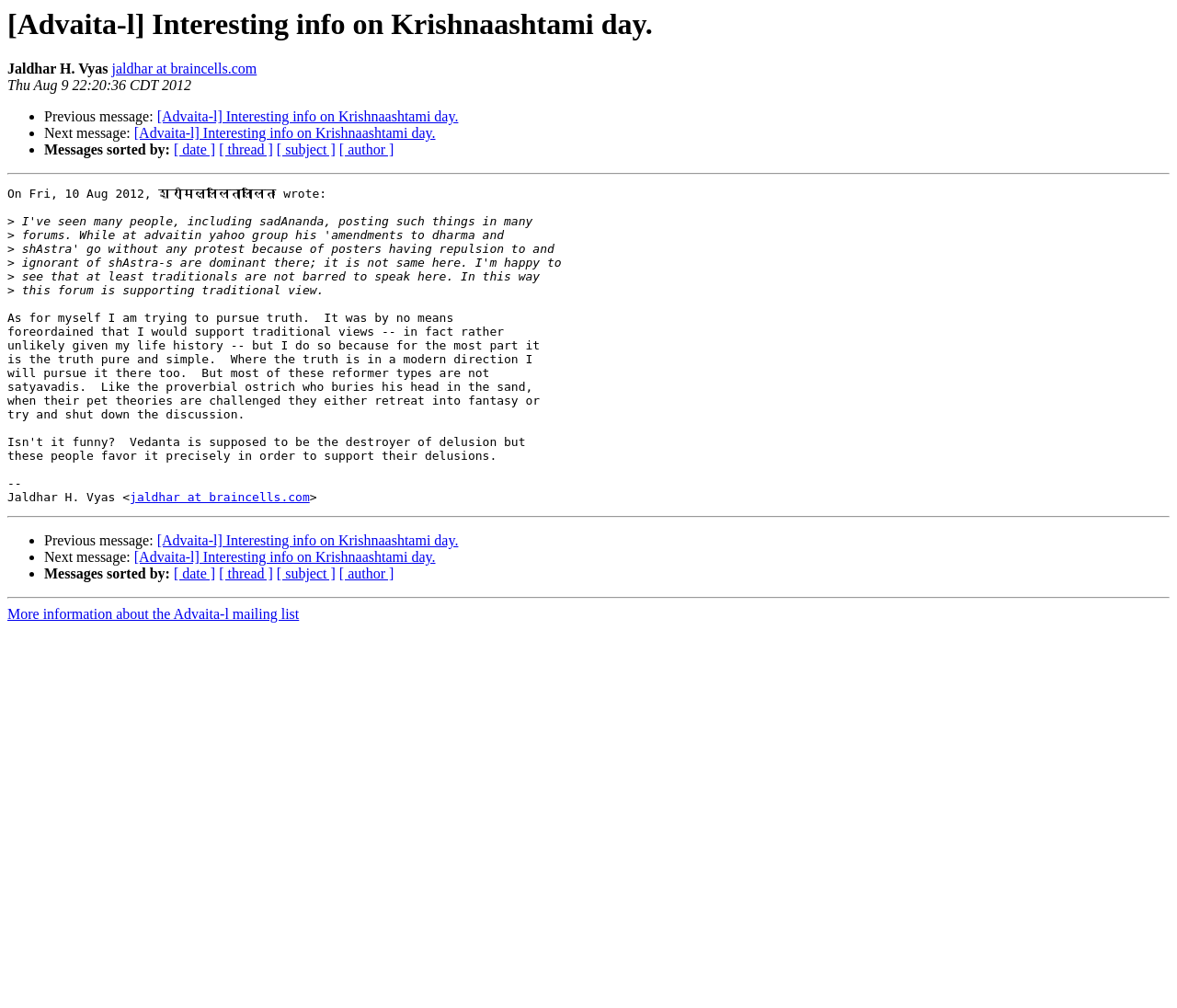Can you give a comprehensive explanation to the question given the content of the image?
What is the name of the mailing list?

The name of the mailing list can be found at the bottom of the webpage, where it says 'More information about the Advaita-l mailing list'.